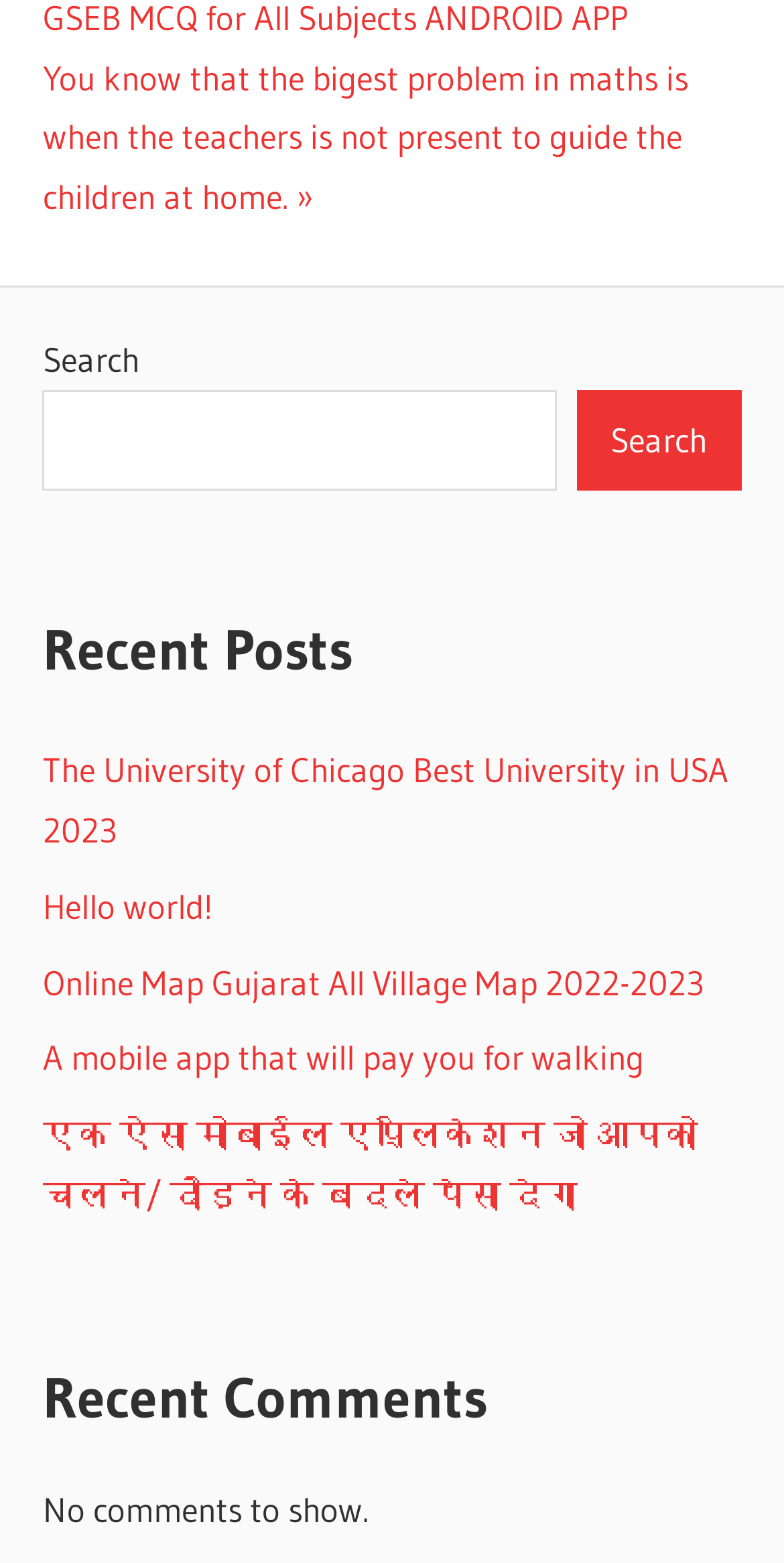What is the position of the 'Next Post' link?
Using the image as a reference, answer the question with a short word or phrase.

Top-right